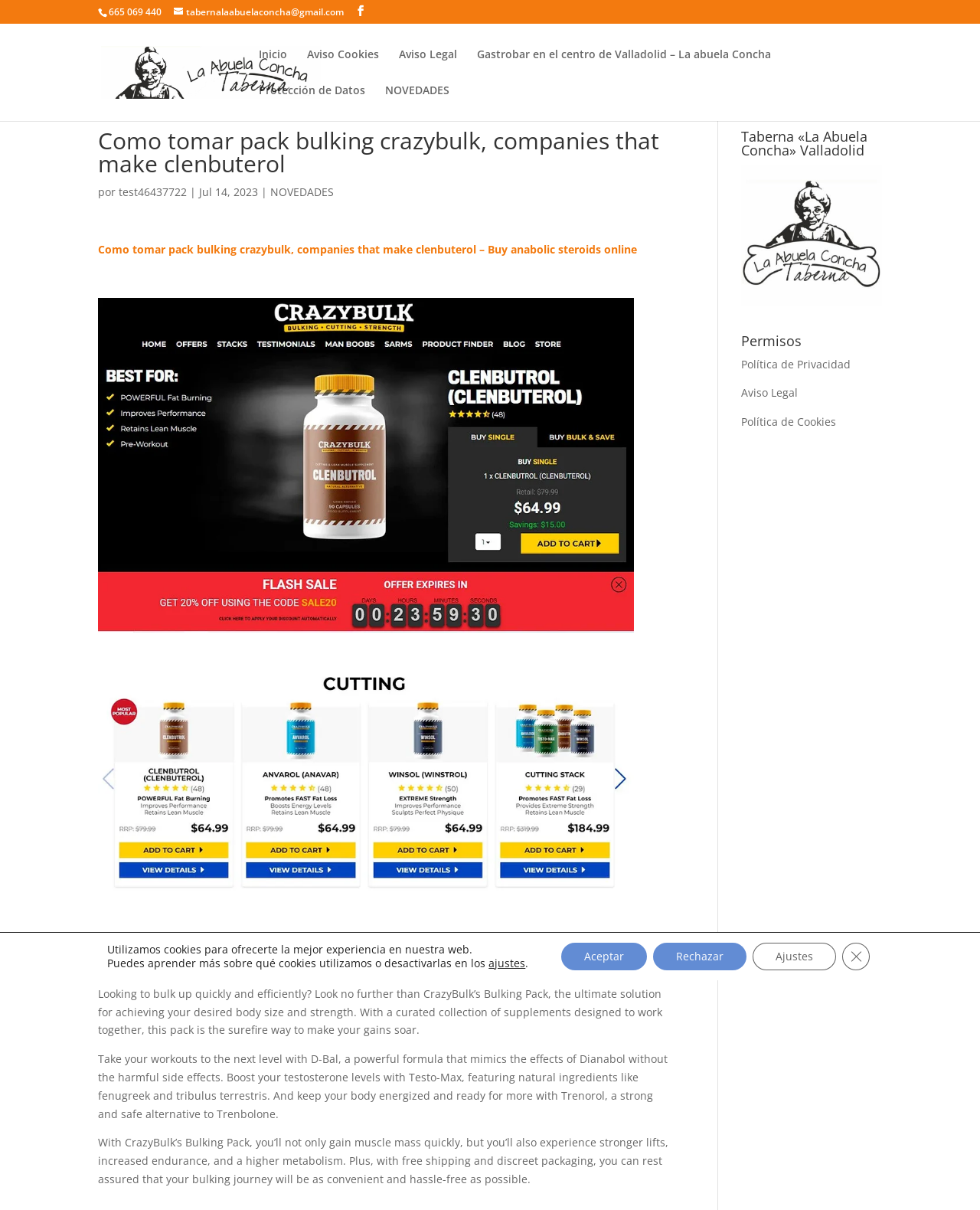Give a short answer to this question using one word or a phrase:
How many links are in the top navigation menu?

5